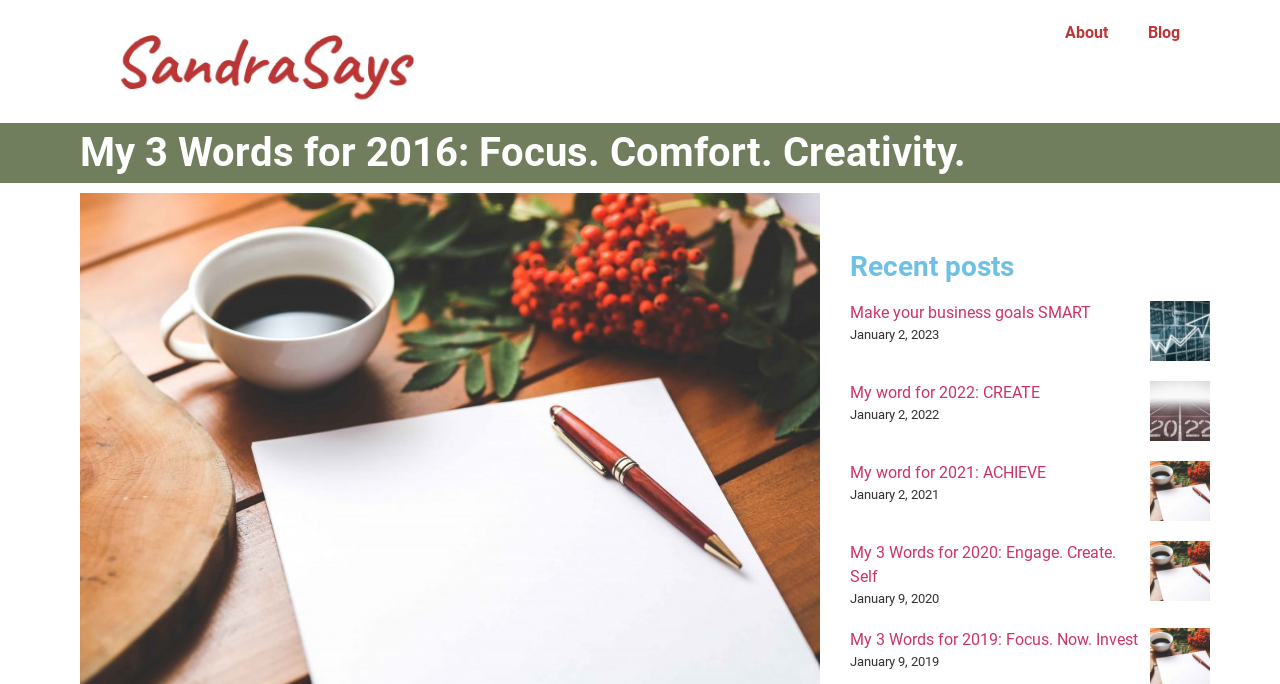Locate the bounding box coordinates of the area to click to fulfill this instruction: "View the post 'My word for 2022: CREATE'". The bounding box should be presented as four float numbers between 0 and 1, in the order [left, top, right, bottom].

[0.898, 0.557, 0.945, 0.644]